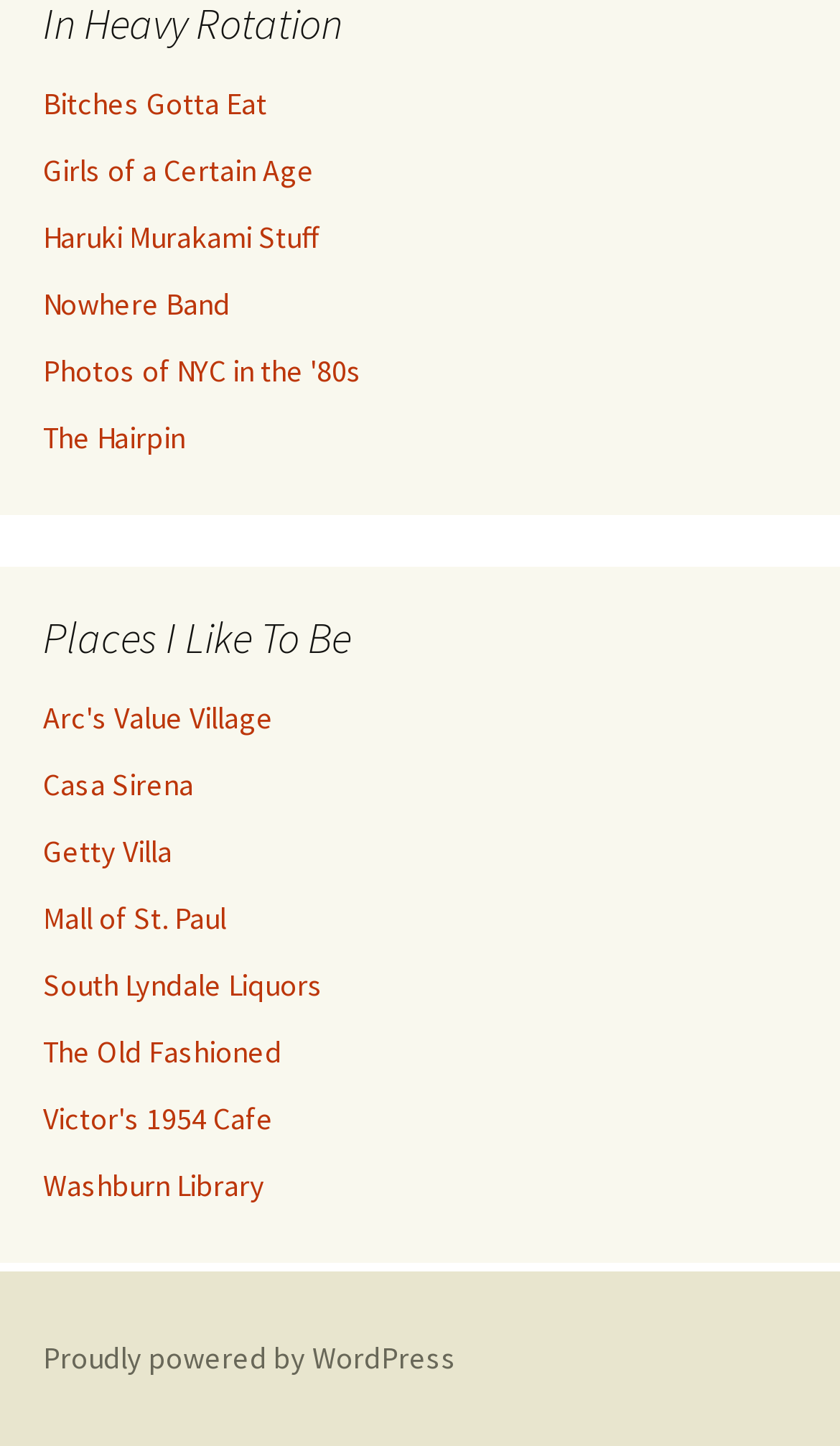Could you highlight the region that needs to be clicked to execute the instruction: "Go to Washburn Library"?

[0.051, 0.806, 0.315, 0.832]